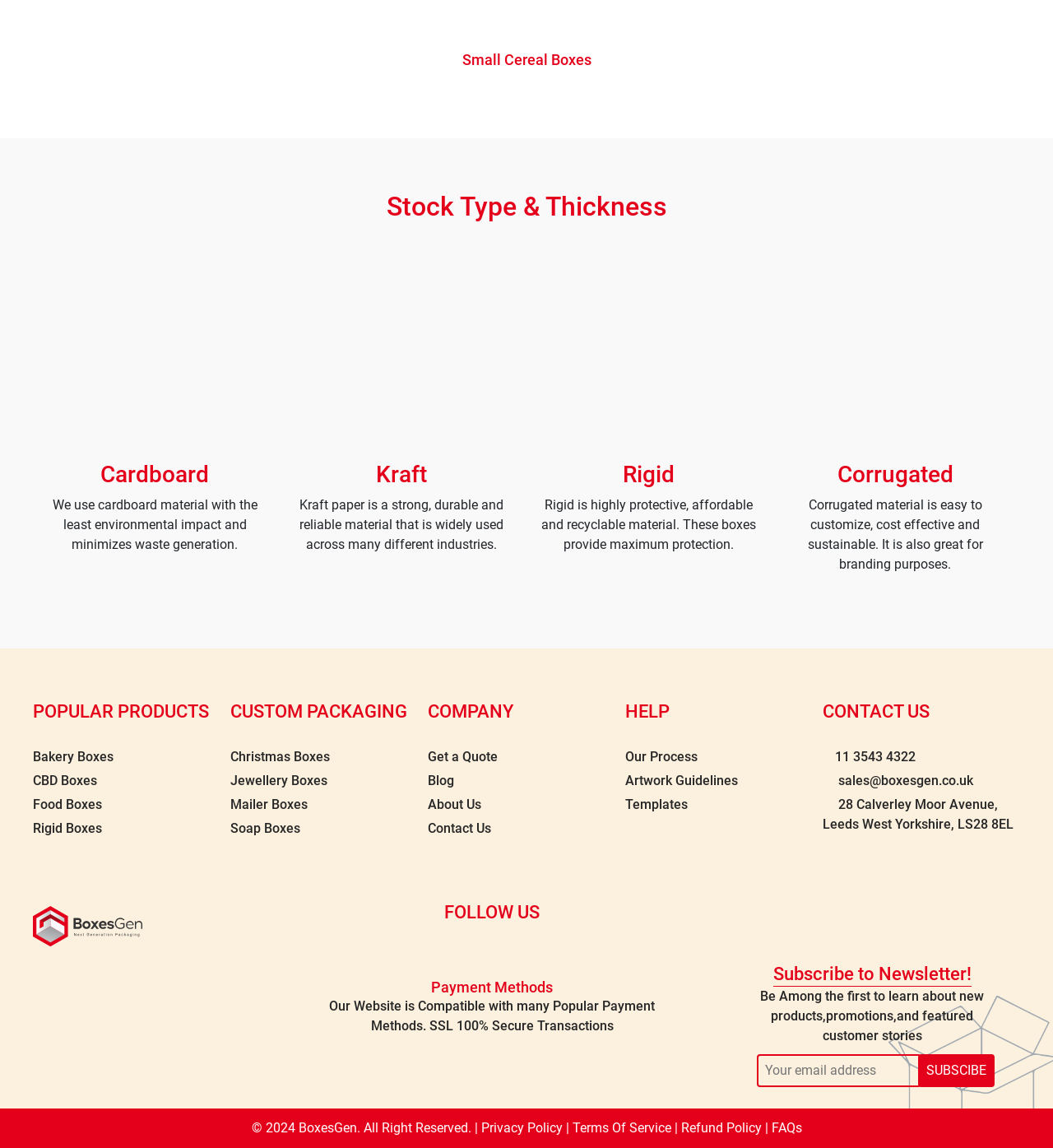What types of materials are used for small cereal boxes?
Using the image as a reference, give a one-word or short phrase answer.

Cardboard, Kraft, Rigid, Corrugated